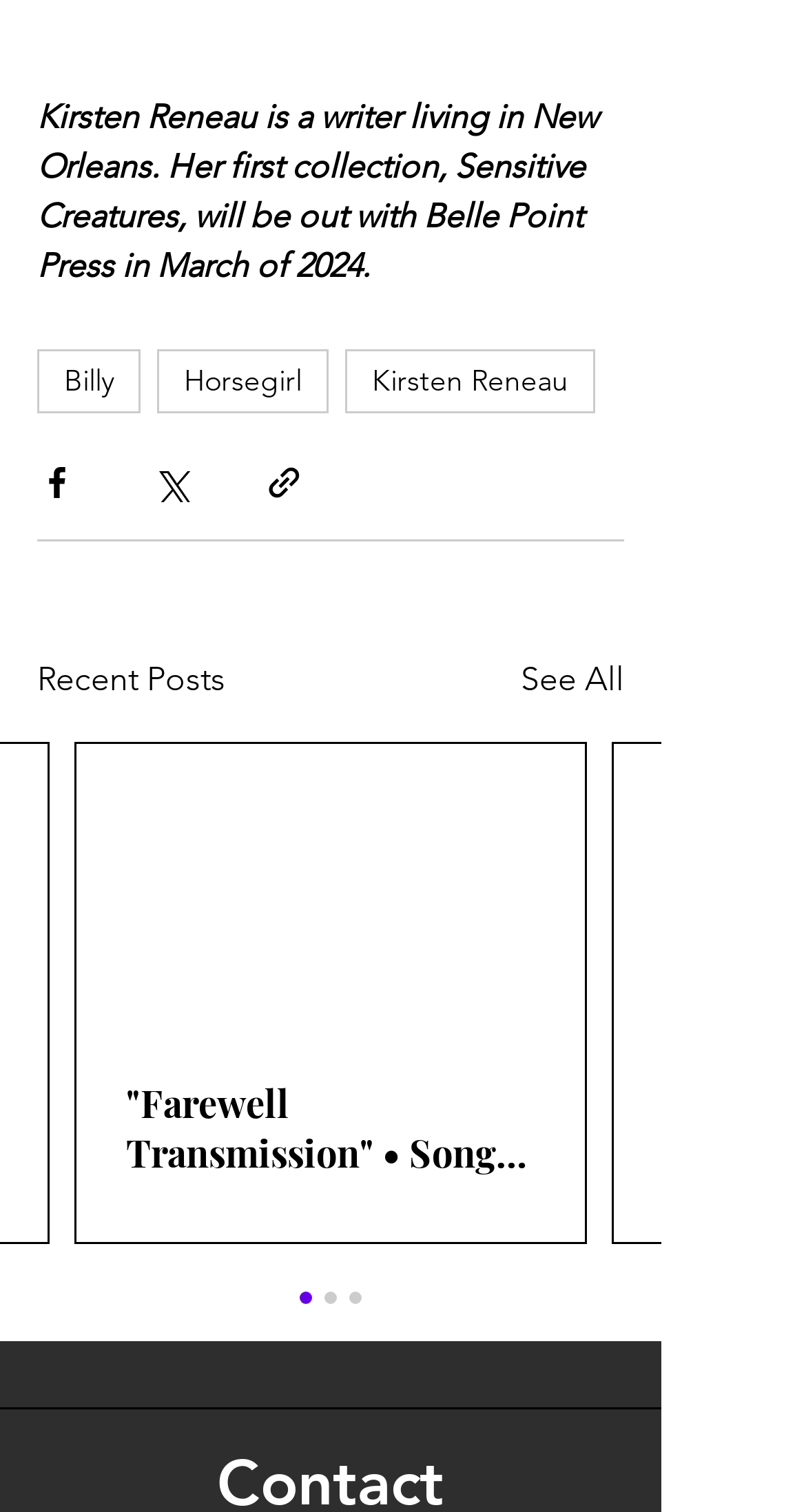Identify the bounding box coordinates for the element that needs to be clicked to fulfill this instruction: "Read news about Best Buy and CNET partner". Provide the coordinates in the format of four float numbers between 0 and 1: [left, top, right, bottom].

None